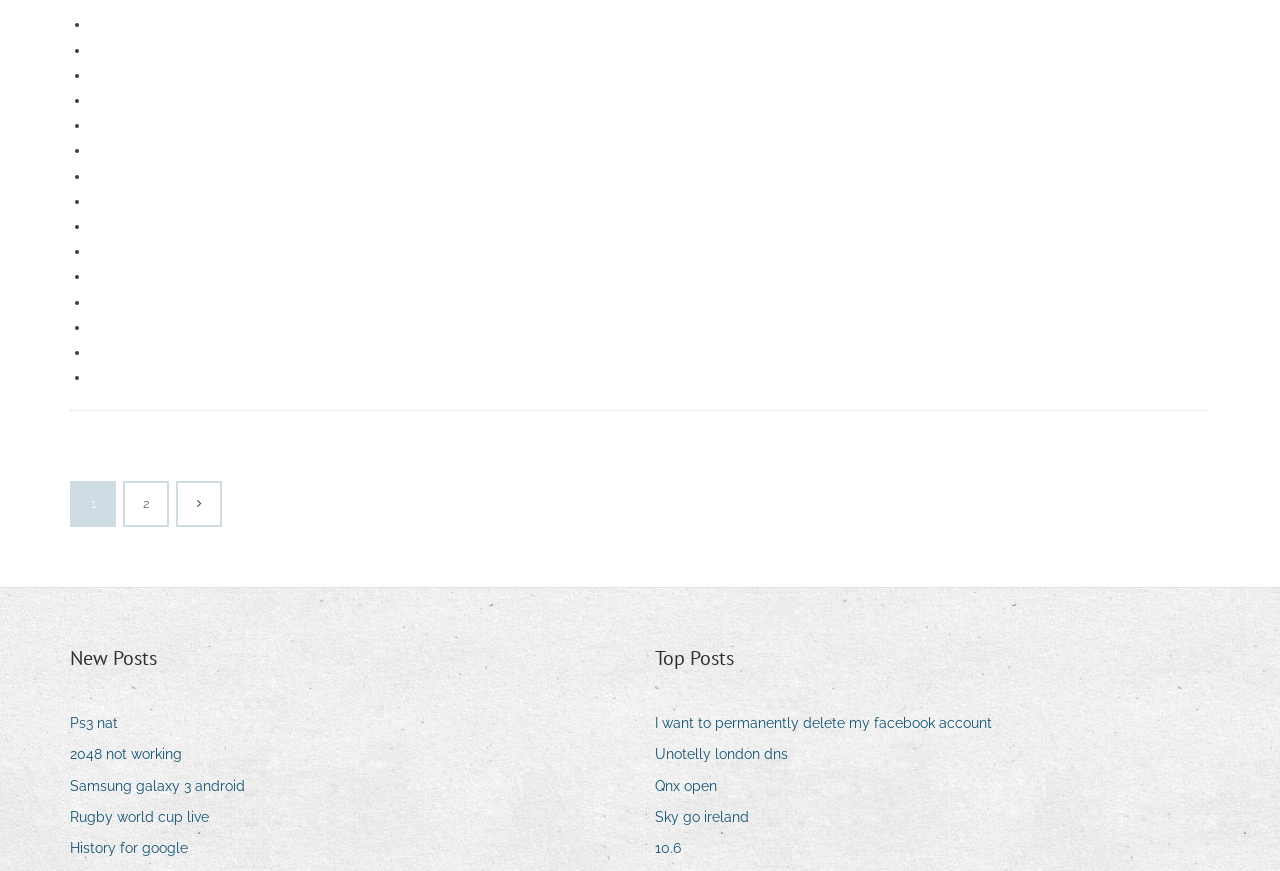How many list markers are present on the webpage?
Utilize the image to construct a detailed and well-explained answer.

There are 15 list markers present on the webpage, each represented by a '•' symbol, with IDs ranging from 220 to 234, and having bounding box coordinates that indicate their vertical positions on the webpage.